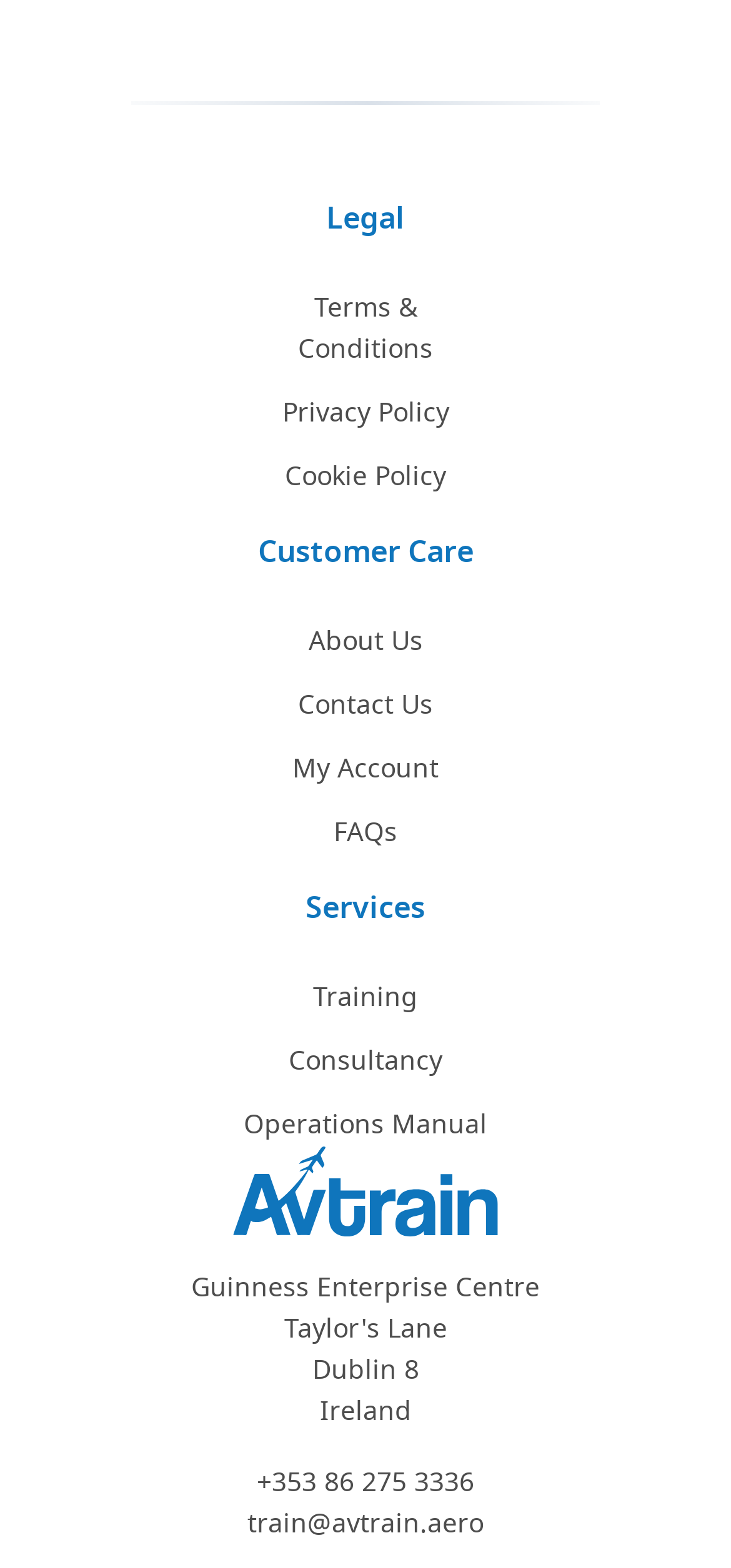How many links have 'Policy' in their text?
Look at the screenshot and provide an in-depth answer.

By searching the OCR text of each link, I found two links that contain the word 'Policy' in their text: 'Privacy Policy' and 'Cookie Policy'.